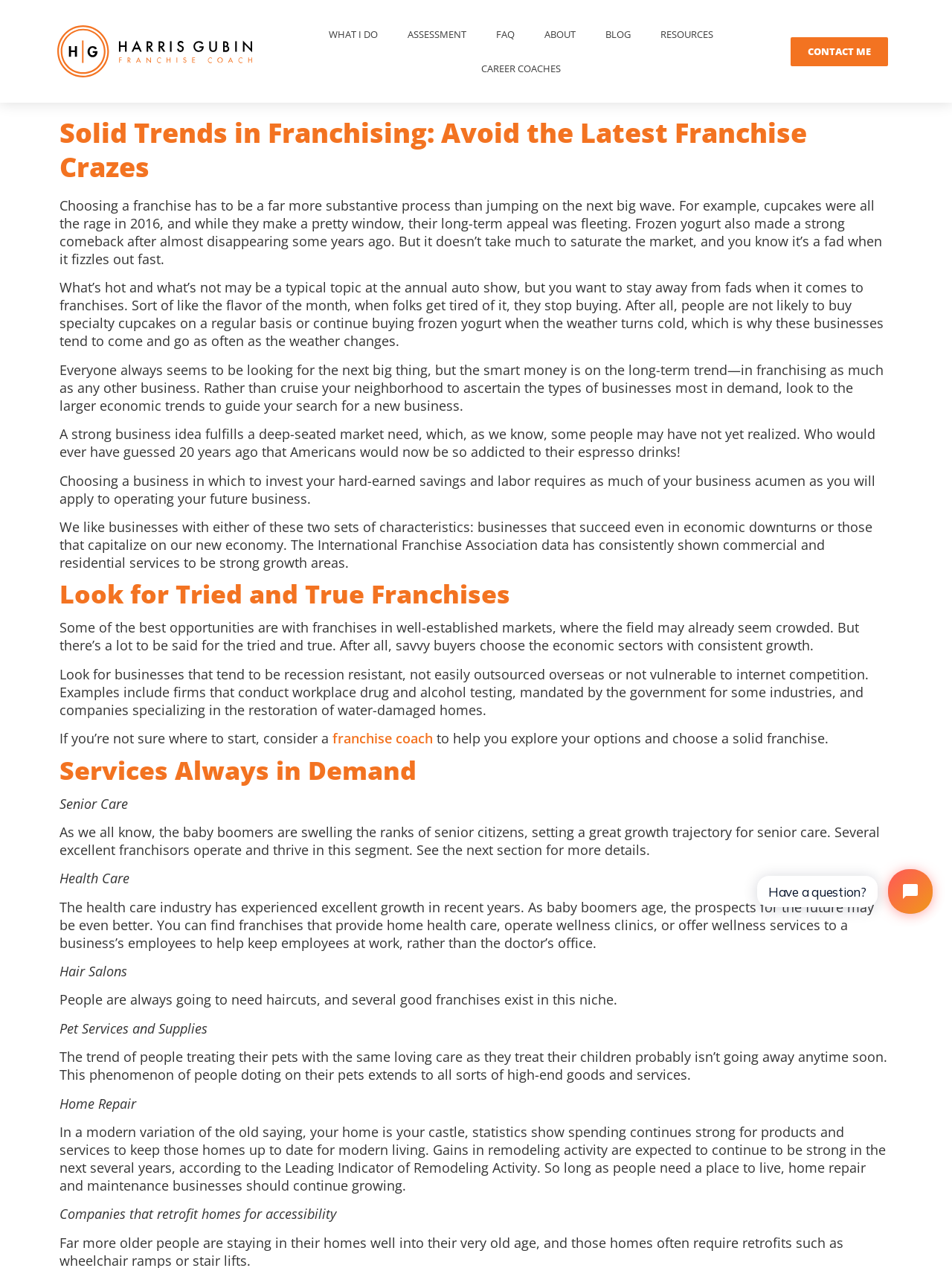Give a one-word or short-phrase answer to the following question: 
What is the trend mentioned in the context of senior citizens?

Growth trajectory for senior care